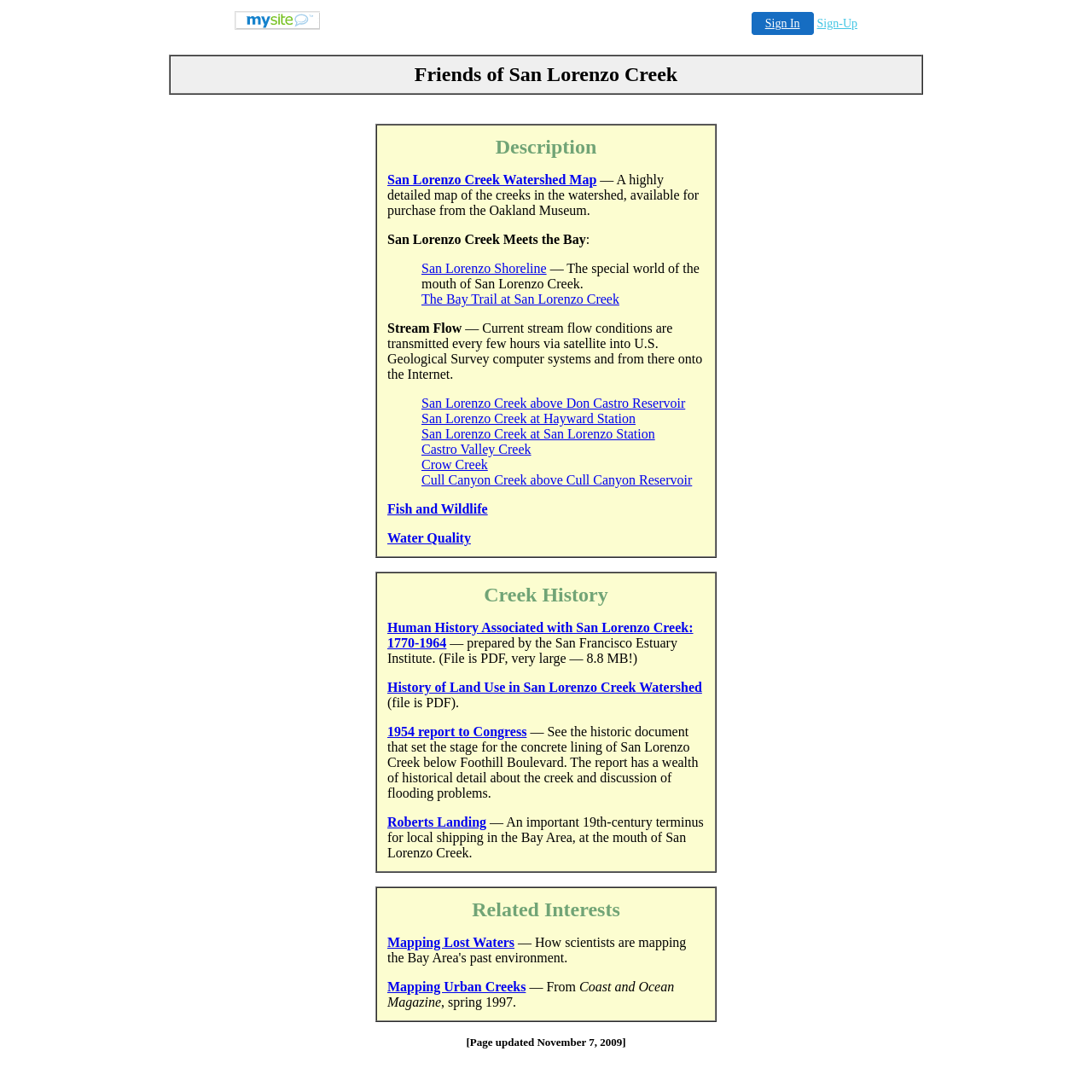What is the topic of the section that starts with 'Creek History'?
Based on the image, answer the question in a detailed manner.

The section that starts with 'Creek History' has a title 'Human History Associated with San Lorenzo Creek: 1770-1964', which suggests that the topic of this section is human history related to San Lorenzo Creek.